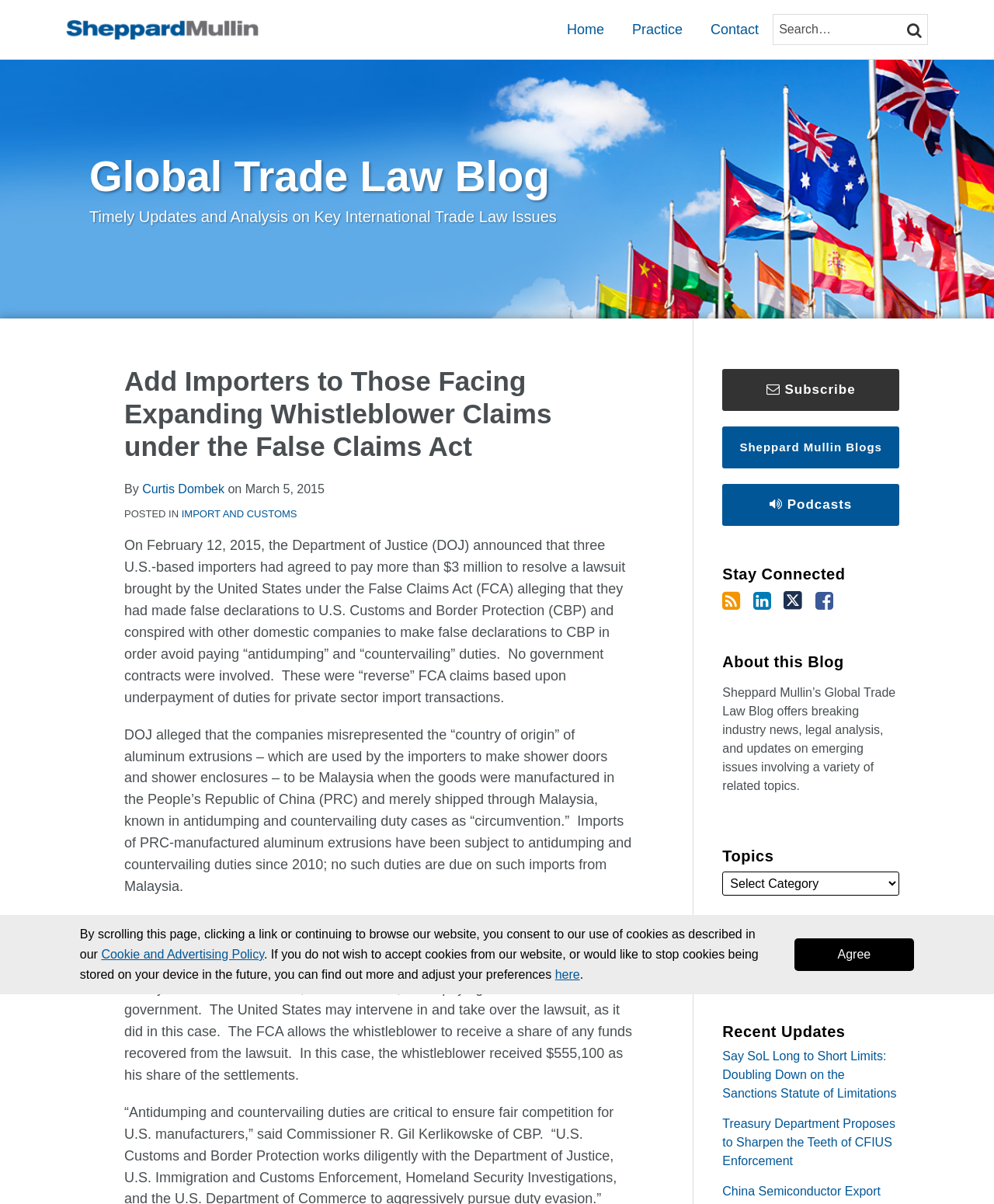Using the webpage screenshot, find the UI element described by Twitter. Provide the bounding box coordinates in the format (top-left x, top-left y, bottom-right x, bottom-right y), ensuring all values are floating point numbers between 0 and 1.

[0.788, 0.489, 0.807, 0.508]